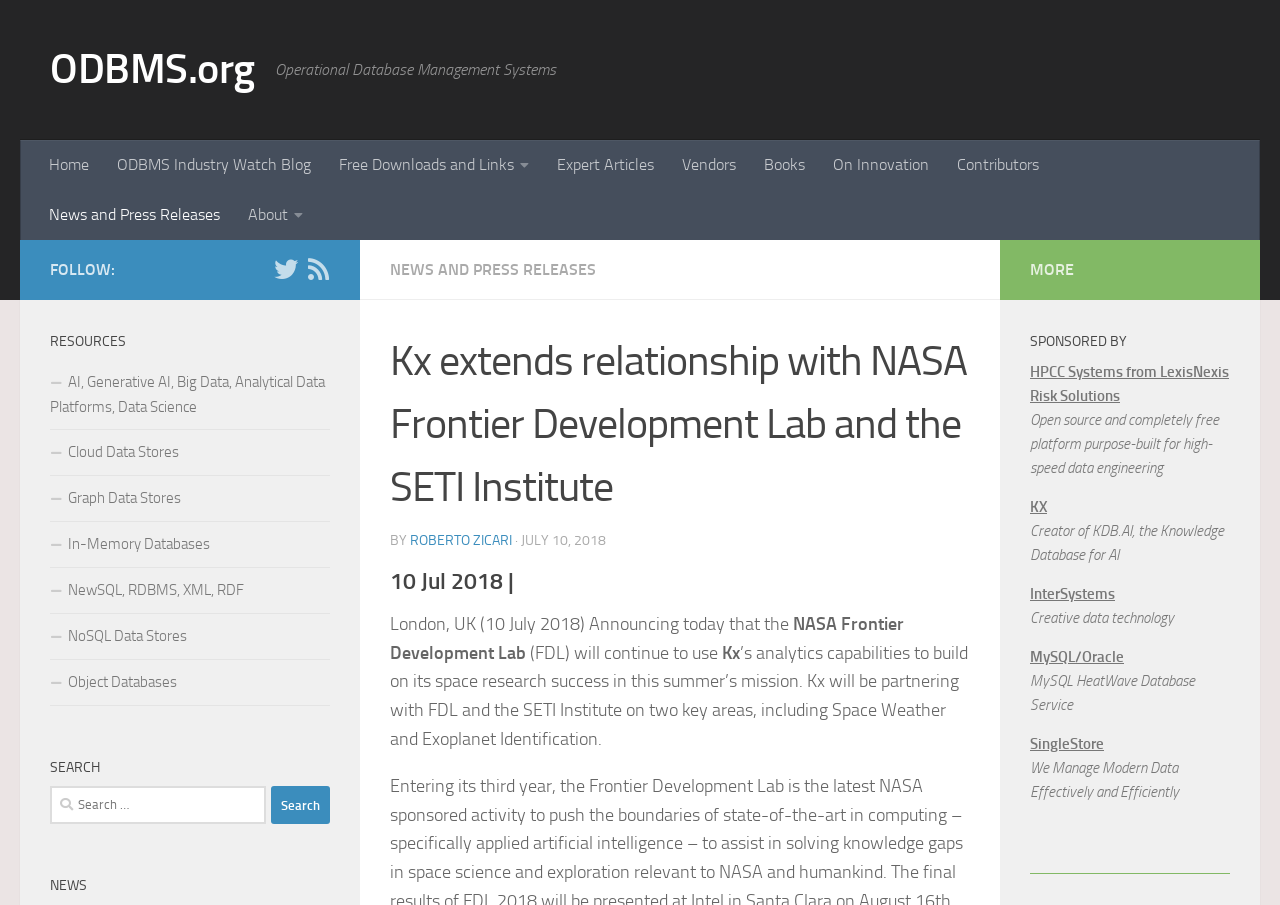Answer the question briefly using a single word or phrase: 
What is the name of the database mentioned in the sponsored section?

KDB.AI